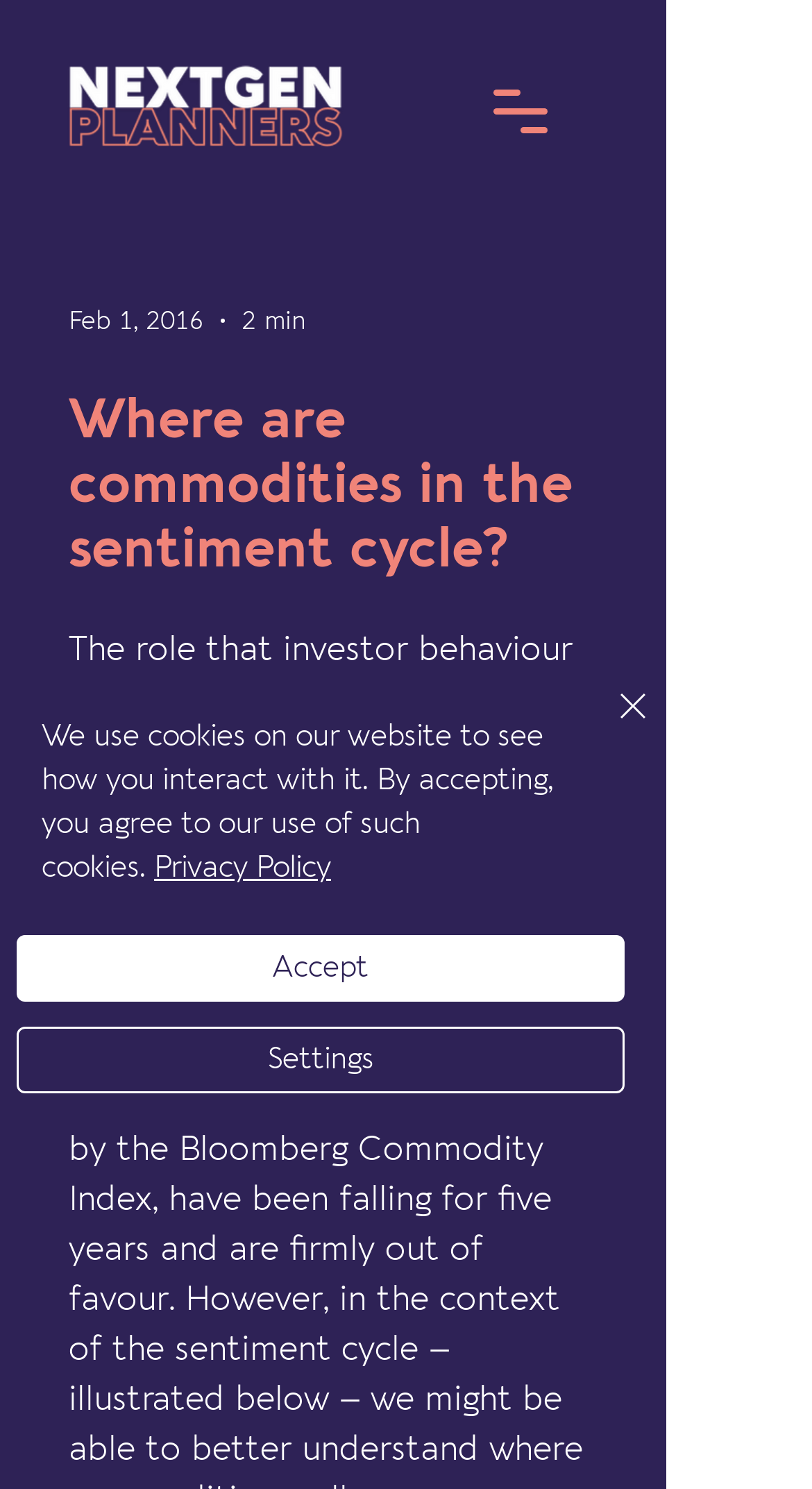Using the element description Skip to content, predict the bounding box coordinates for the UI element. Provide the coordinates in (top-left x, top-left y, bottom-right x, bottom-right y) format with values ranging from 0 to 1.

None